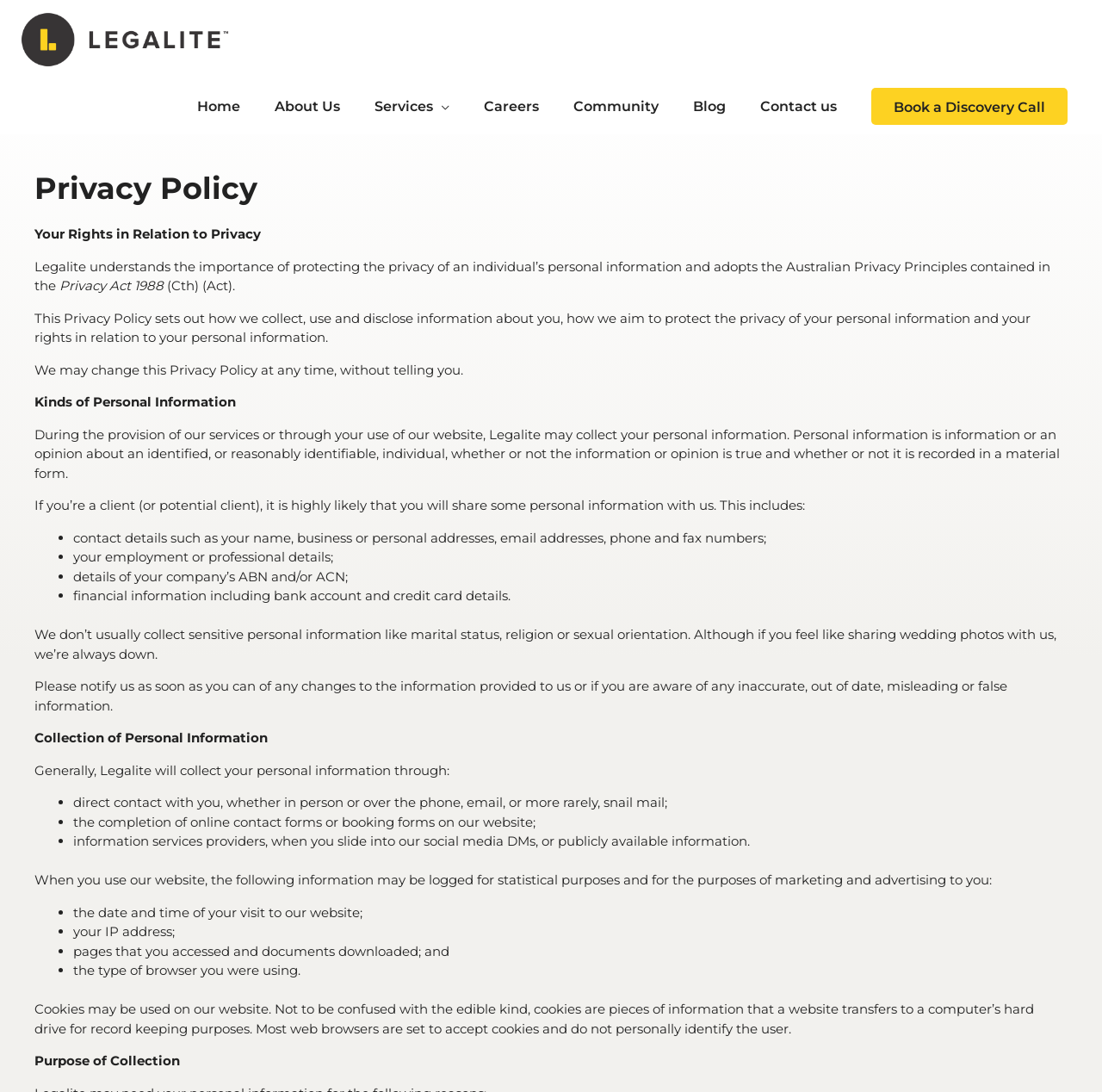Provide the bounding box coordinates for the area that should be clicked to complete the instruction: "Click on the 'Legalite' image".

[0.016, 0.008, 0.211, 0.064]